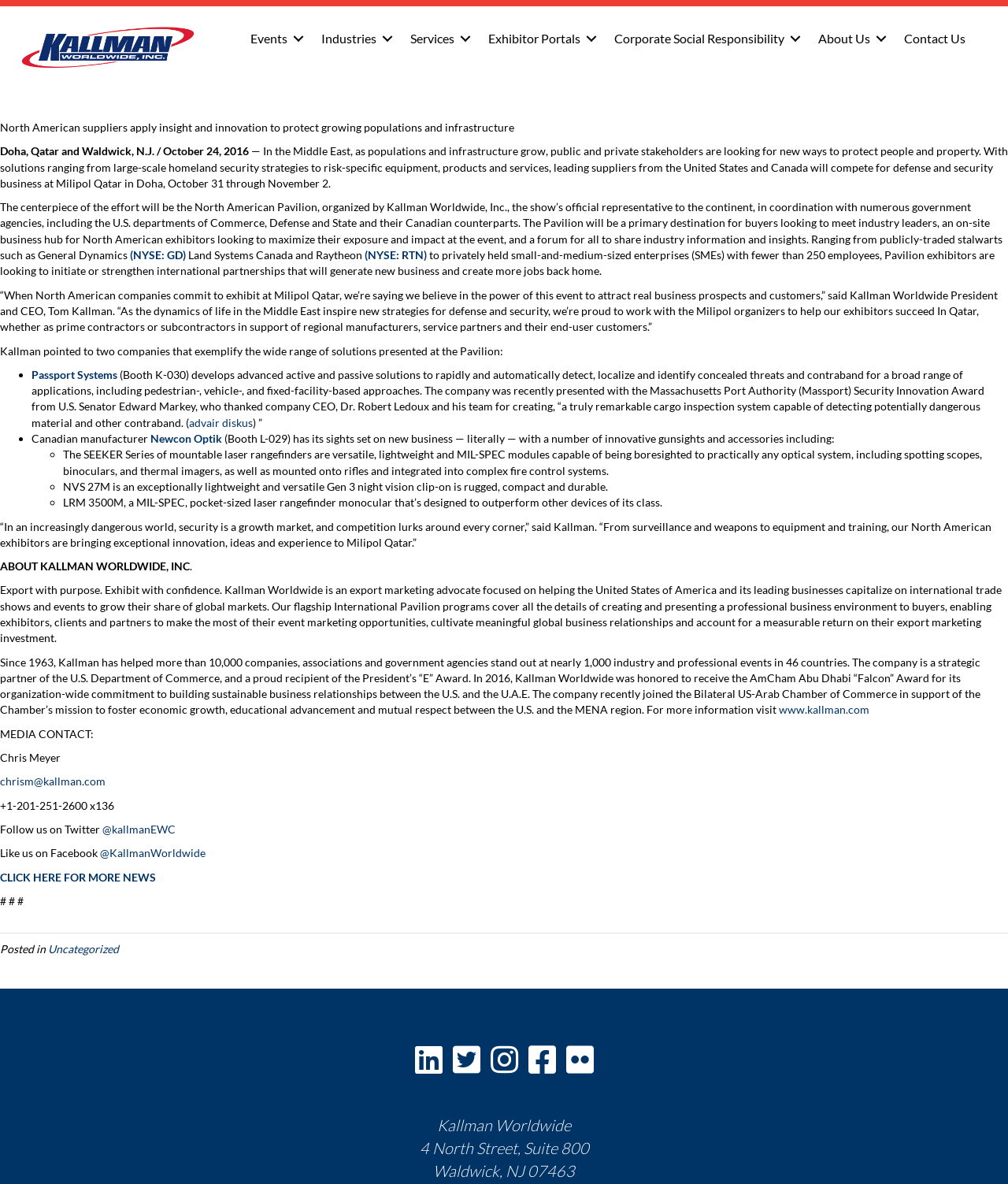Respond to the question below with a concise word or phrase:
What is the location of the event mentioned in the article?

Doha, Qatar